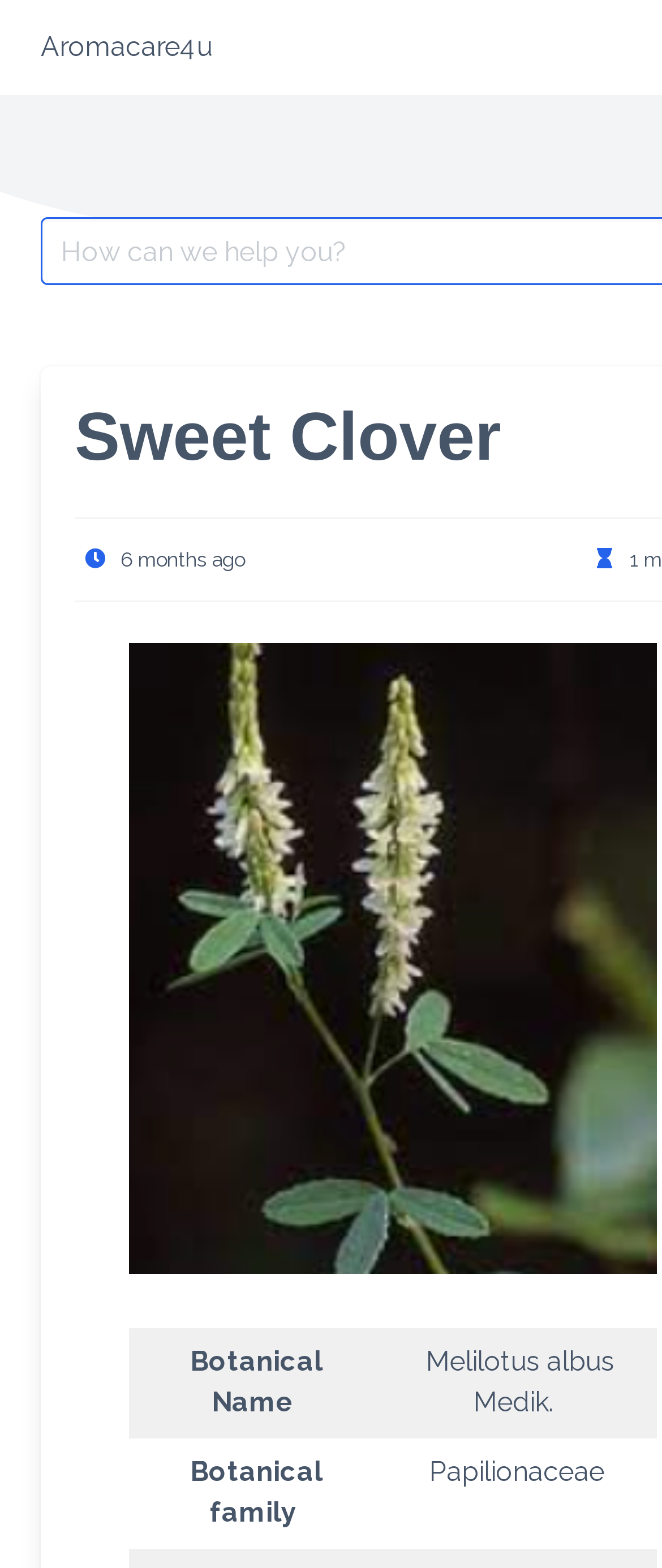What family does the plant belong to?
Provide an in-depth and detailed explanation in response to the question.

I analyzed the webpage structure and found a figure element with a grid that has two rows. The second row has two grid cells, one with the label 'Botanical family' and the other with the value 'Papilionaceae'. Hence, the plant belongs to the Papilionaceae family.